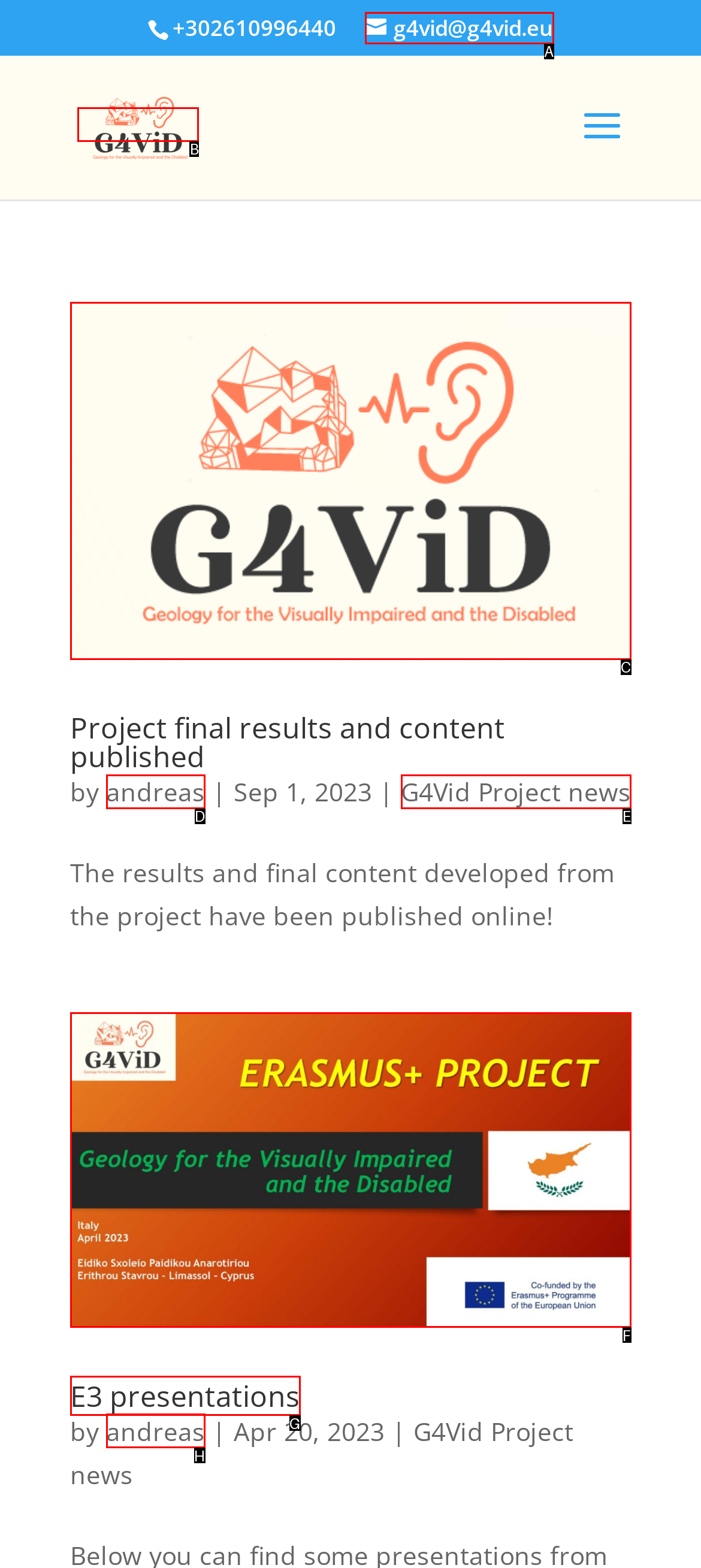Tell me which one HTML element I should click to complete the following task: Click on SHIPPING & DELIVERY Answer with the option's letter from the given choices directly.

None